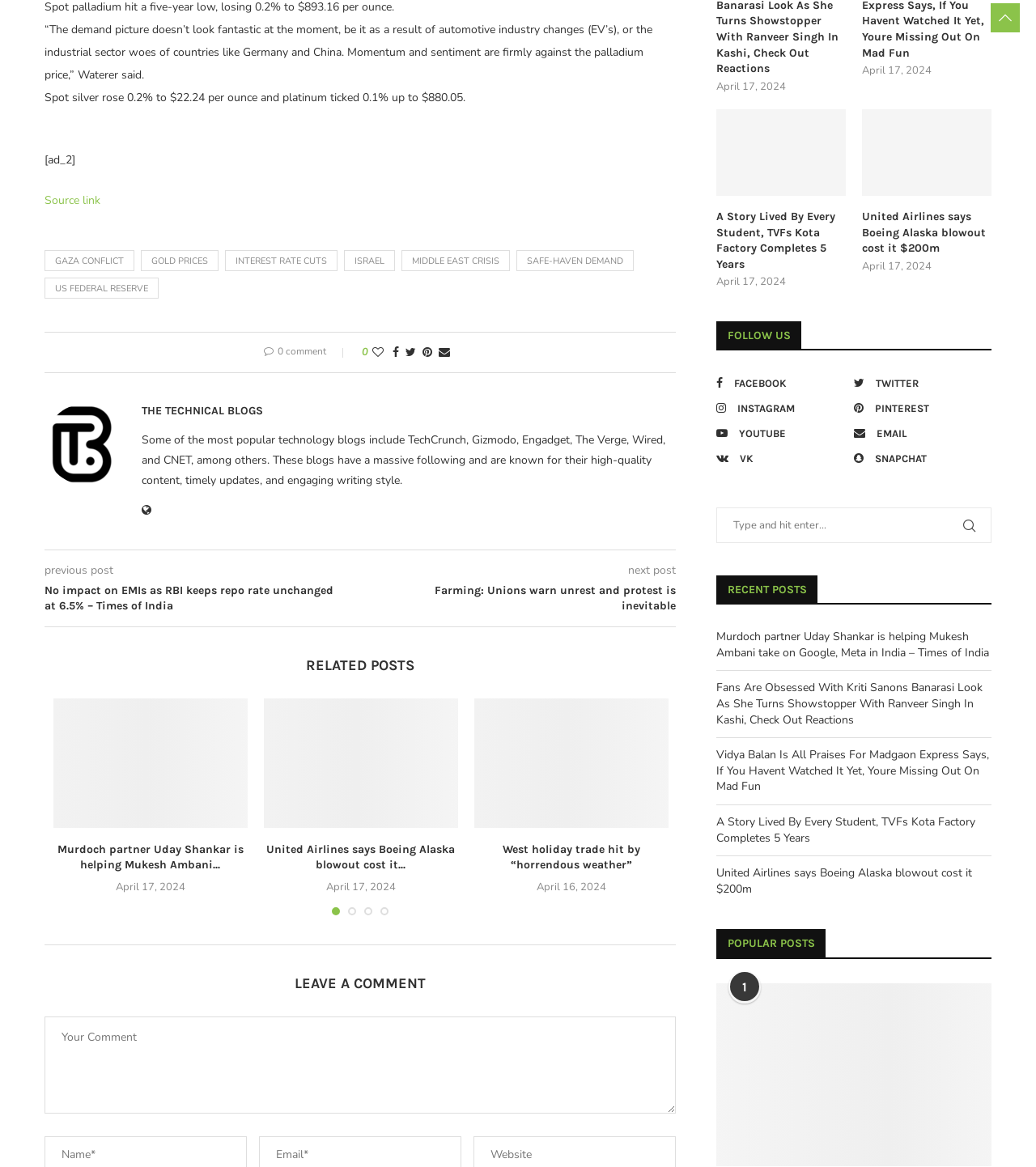Examine the screenshot and answer the question in as much detail as possible: What is the purpose of the textbox?

The textbox with the label 'Your Comment' and the heading 'LEAVE A COMMENT' suggests that the purpose of the textbox is to leave a comment.